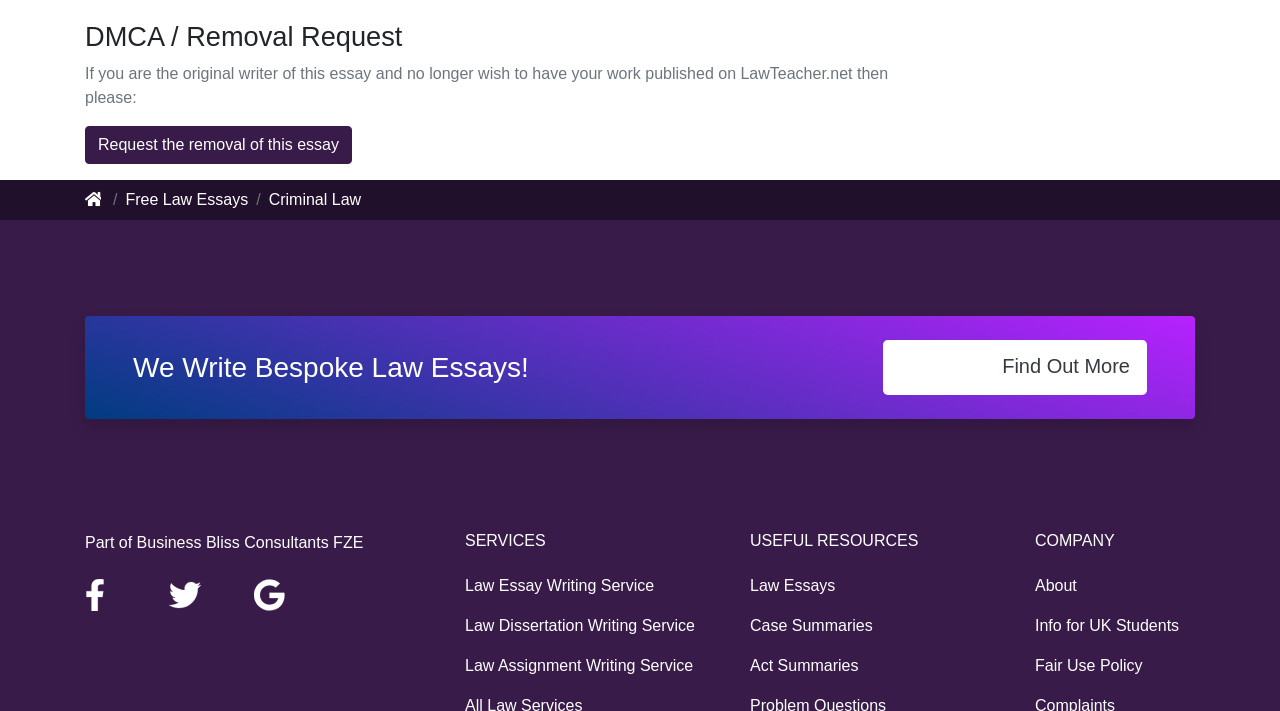Identify the bounding box coordinates of the section that should be clicked to achieve the task described: "Click on the 'Home' link".

None